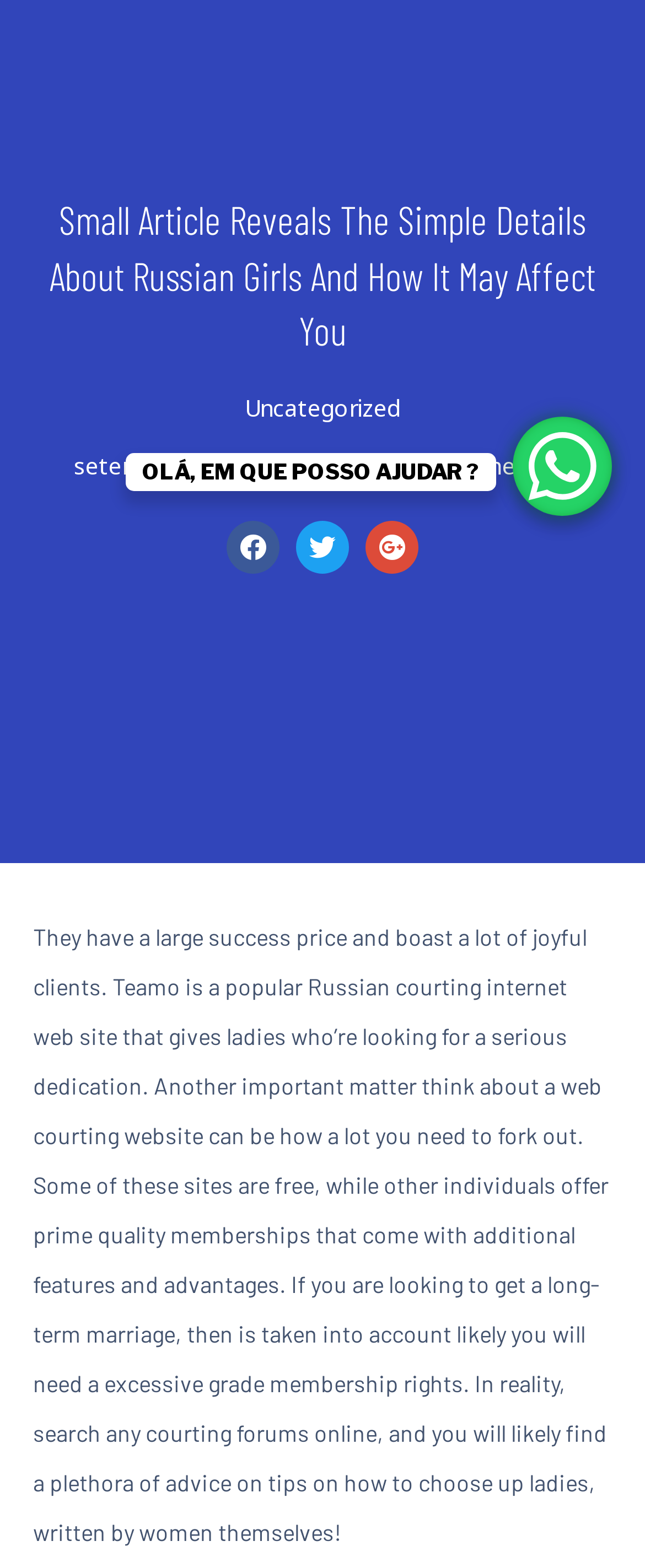Given the description setembro 13, 2023, predict the bounding box coordinates of the UI element. Ensure the coordinates are in the format (top-left x, top-left y, bottom-right x, bottom-right y) and all values are between 0 and 1.

[0.088, 0.29, 0.46, 0.305]